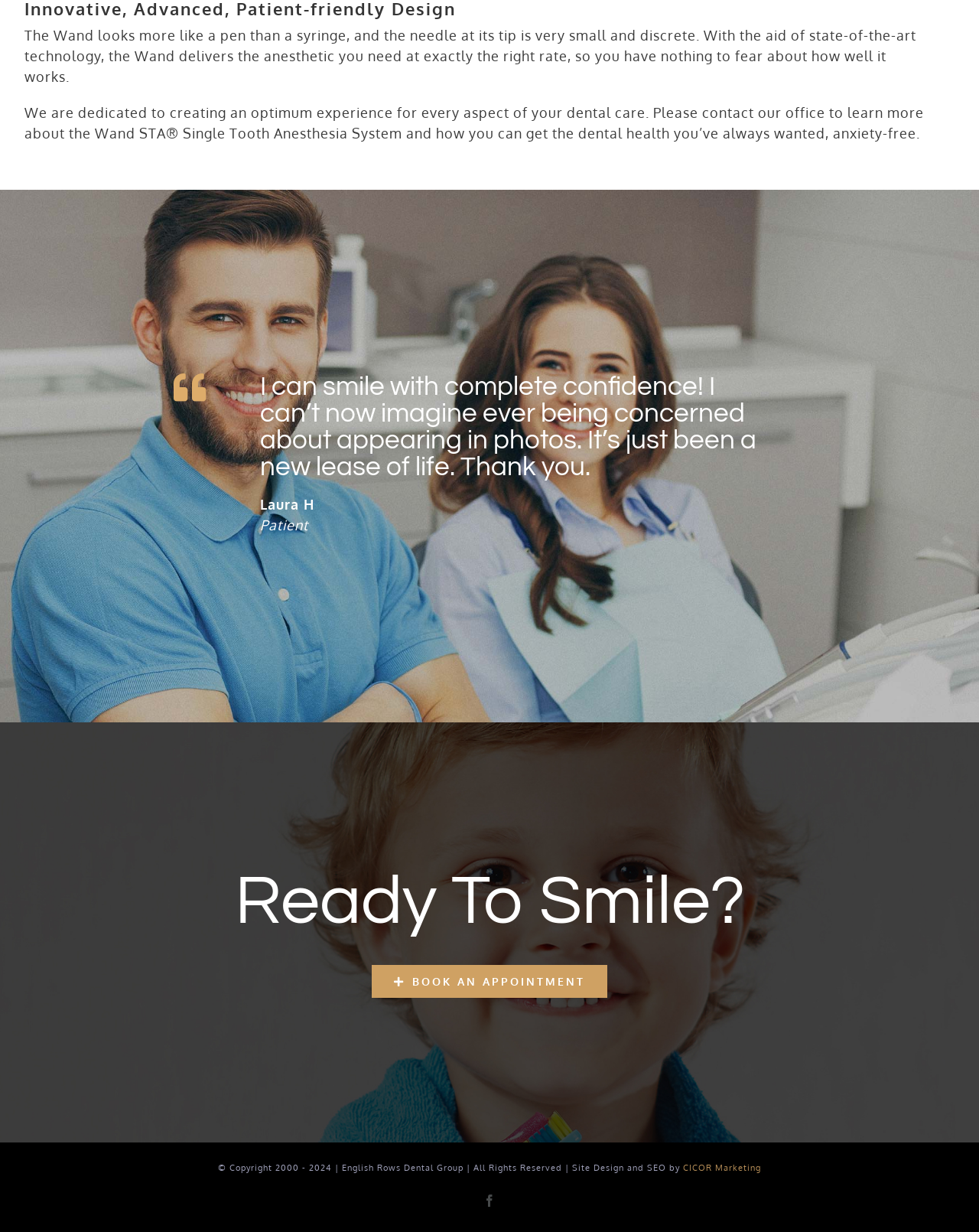Please respond in a single word or phrase: 
Who is the patient quoted in the testimonial?

Laura H